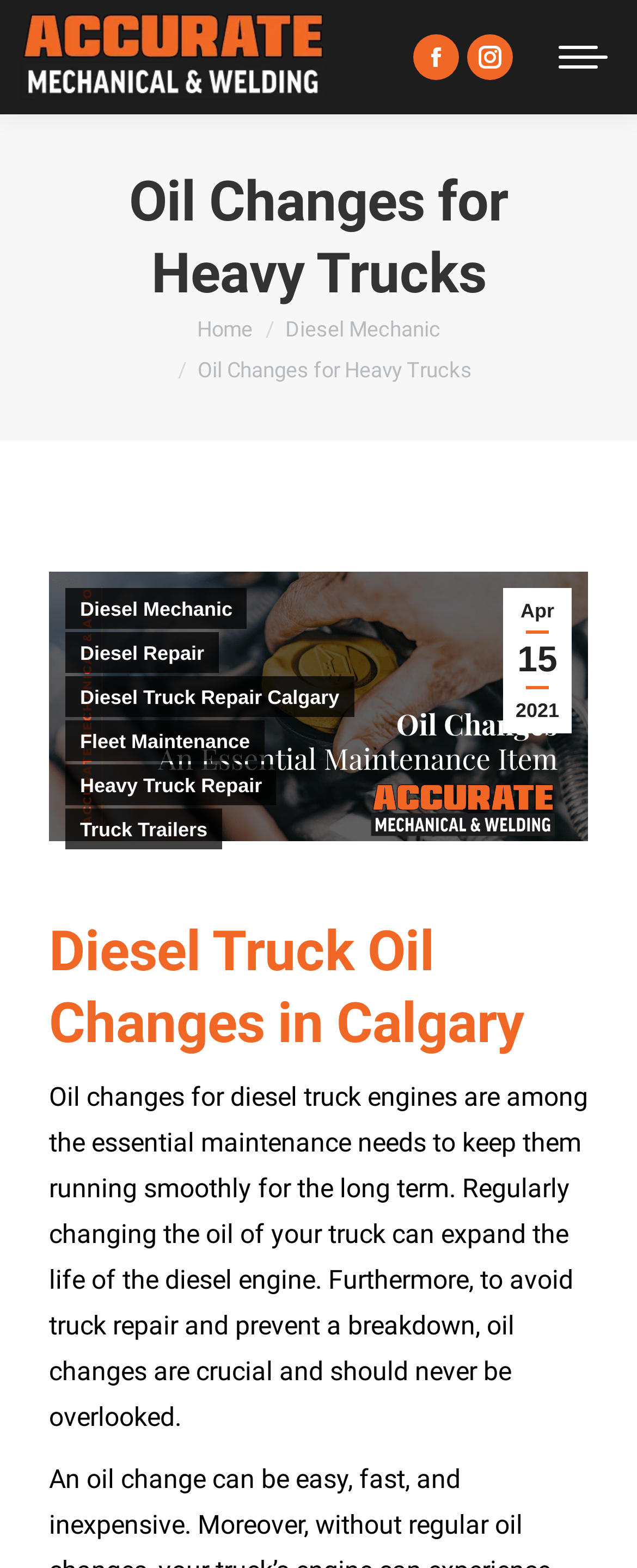Find the bounding box coordinates of the element's region that should be clicked in order to follow the given instruction: "Scroll to the top of the page". The coordinates should consist of four float numbers between 0 and 1, i.e., [left, top, right, bottom].

[0.872, 0.64, 0.974, 0.681]